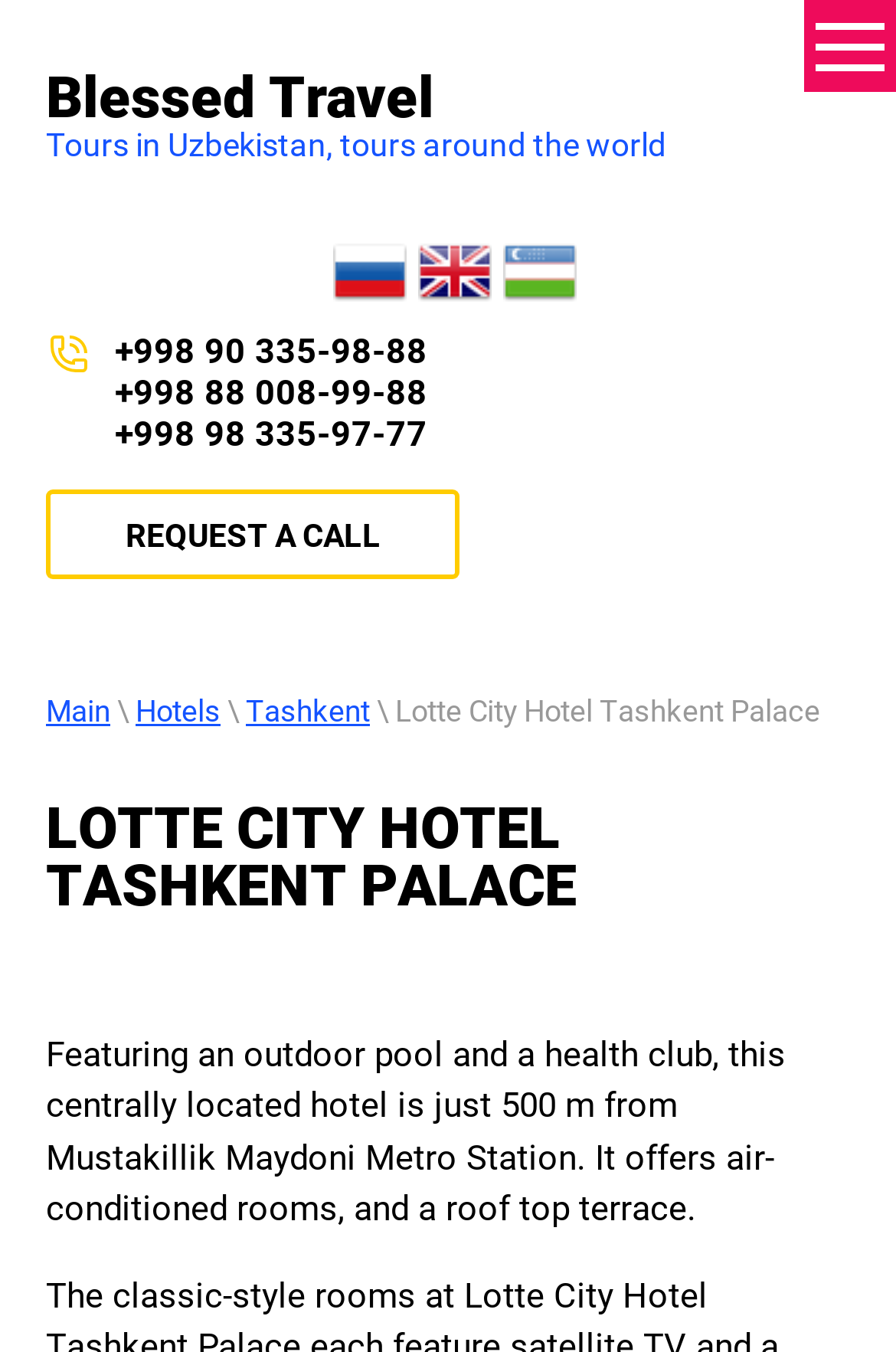Determine the bounding box coordinates of the clickable region to follow the instruction: "Click on 'Blessed Travel'".

[0.051, 0.051, 0.949, 0.094]